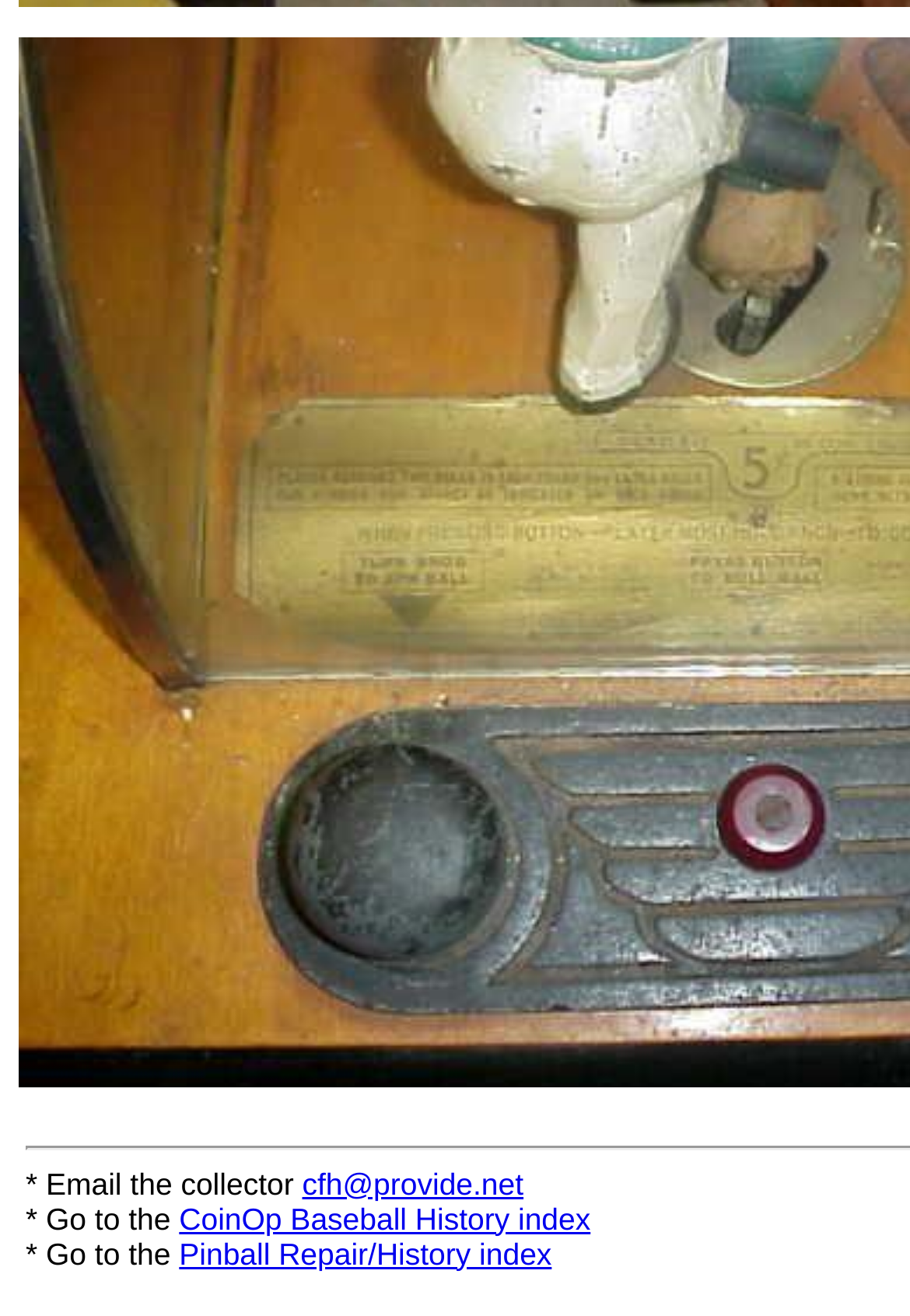Given the element description cfh@provide.net, predict the bounding box coordinates for the UI element in the webpage screenshot. The format should be (top-left x, top-left y, bottom-right x, bottom-right y), and the values should be between 0 and 1.

[0.332, 0.886, 0.575, 0.912]